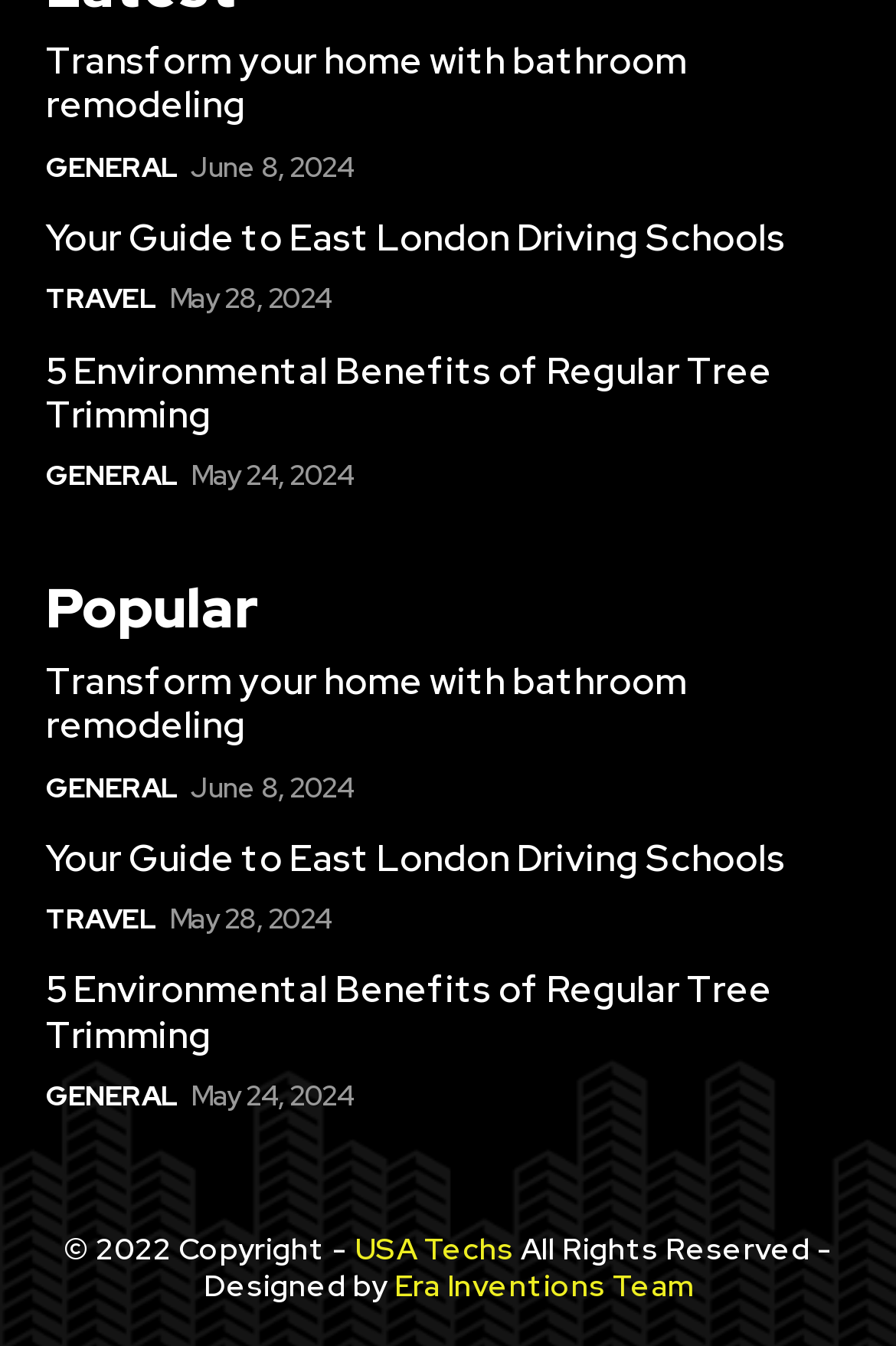What is the company name in the copyright section?
Examine the screenshot and reply with a single word or phrase.

USA Techs